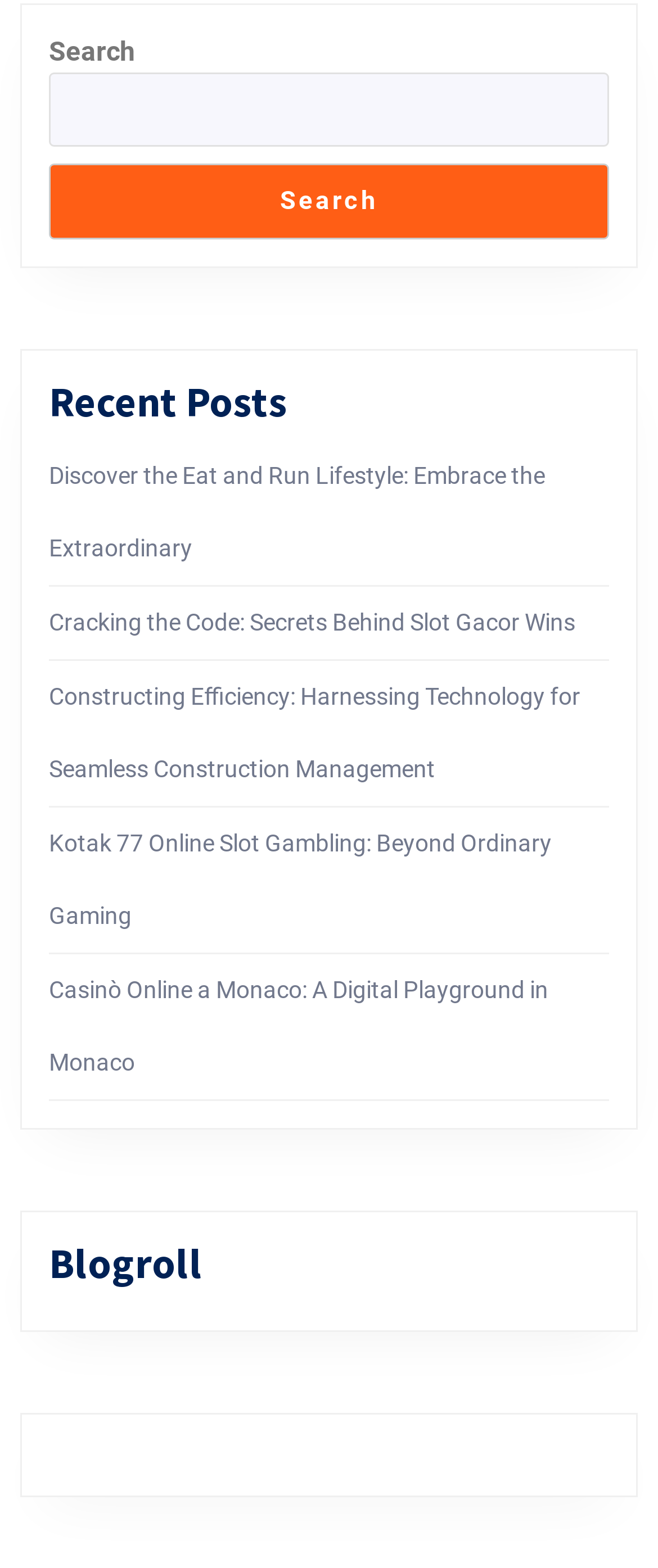What is the category of the links below 'Recent Posts'?
Examine the webpage screenshot and provide an in-depth answer to the question.

The links below 'Recent Posts' appear to be blog posts, as they have descriptive titles and are grouped together under a heading. They do not seem to be navigation links or other types of content.